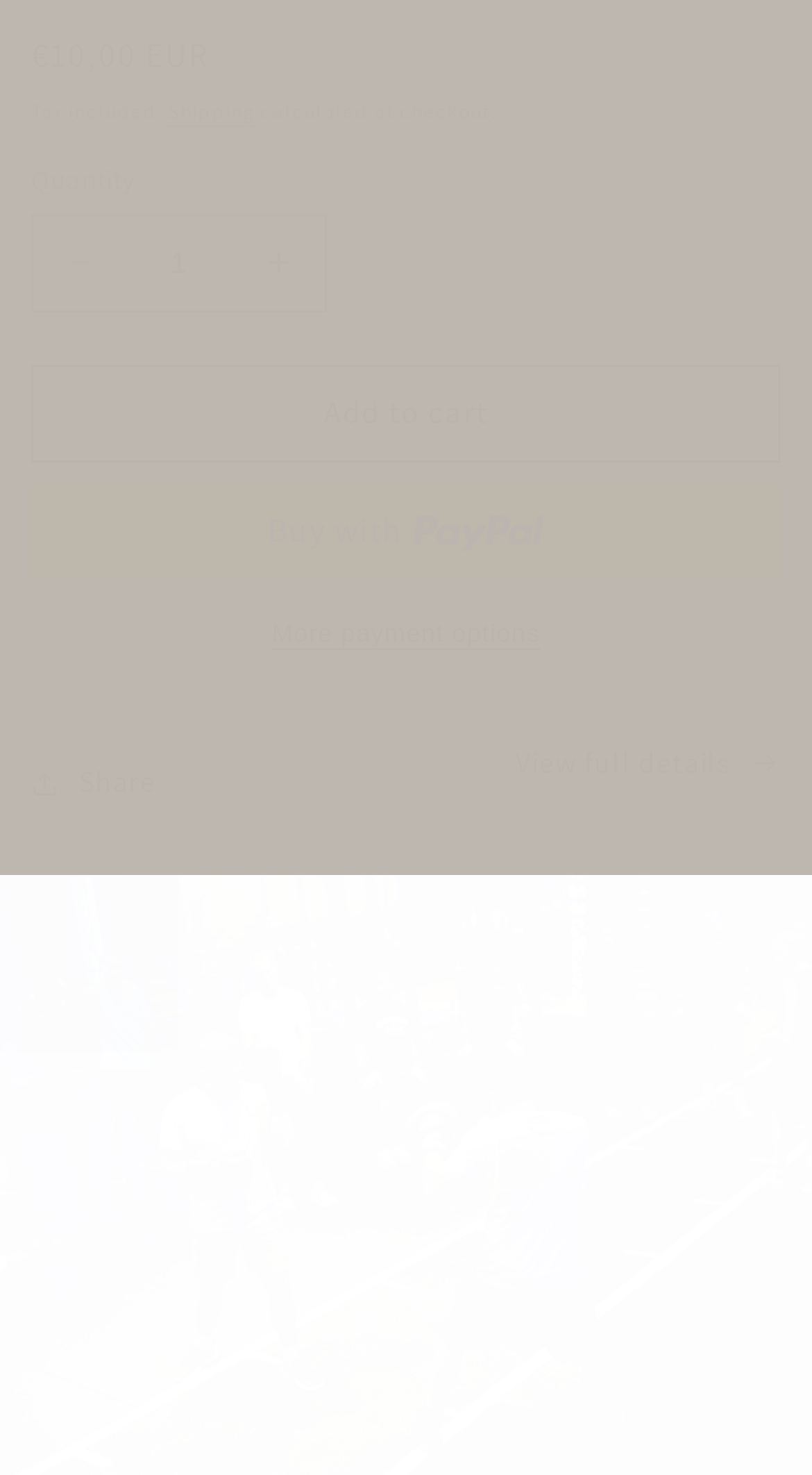Identify the bounding box coordinates of the region I need to click to complete this instruction: "Share".

[0.038, 0.5, 0.192, 0.562]